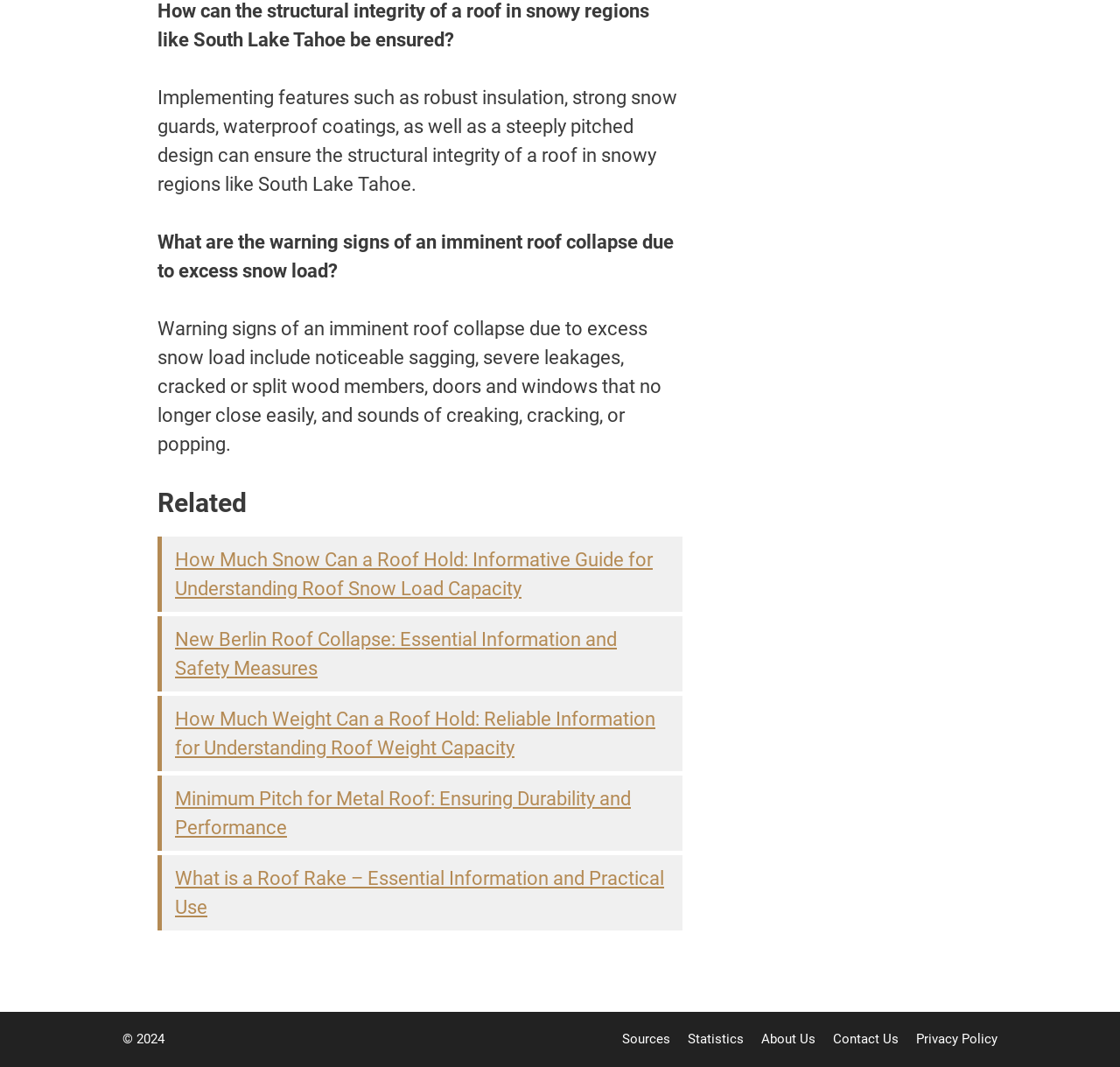Please identify the bounding box coordinates of the element I should click to complete this instruction: 'Learn about the minimum pitch for metal roof'. The coordinates should be given as four float numbers between 0 and 1, like this: [left, top, right, bottom].

[0.156, 0.738, 0.563, 0.786]